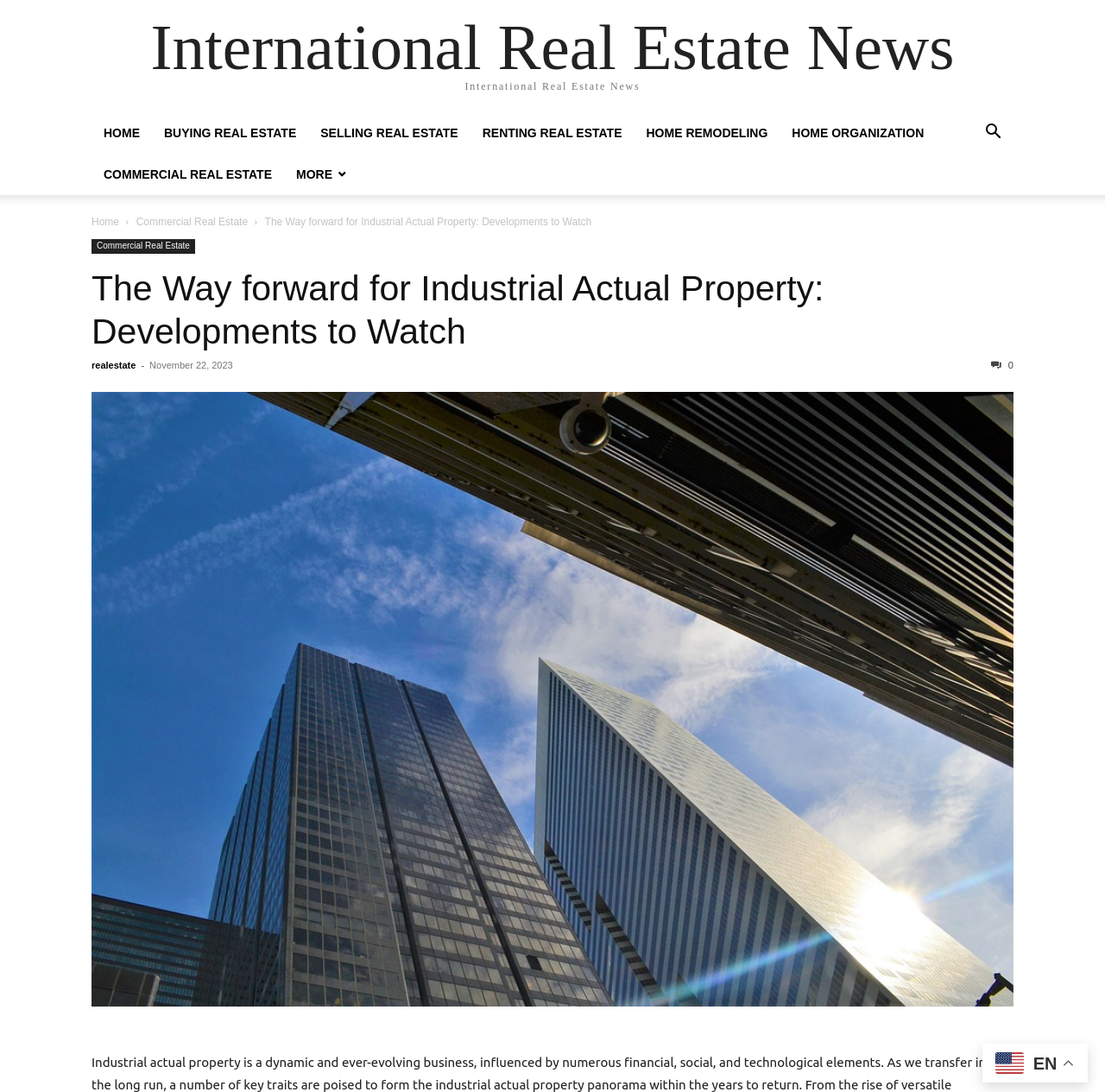Identify the bounding box for the described UI element. Provide the coordinates in (top-left x, top-left y, bottom-right x, bottom-right y) format with values ranging from 0 to 1: Home

[0.083, 0.198, 0.108, 0.209]